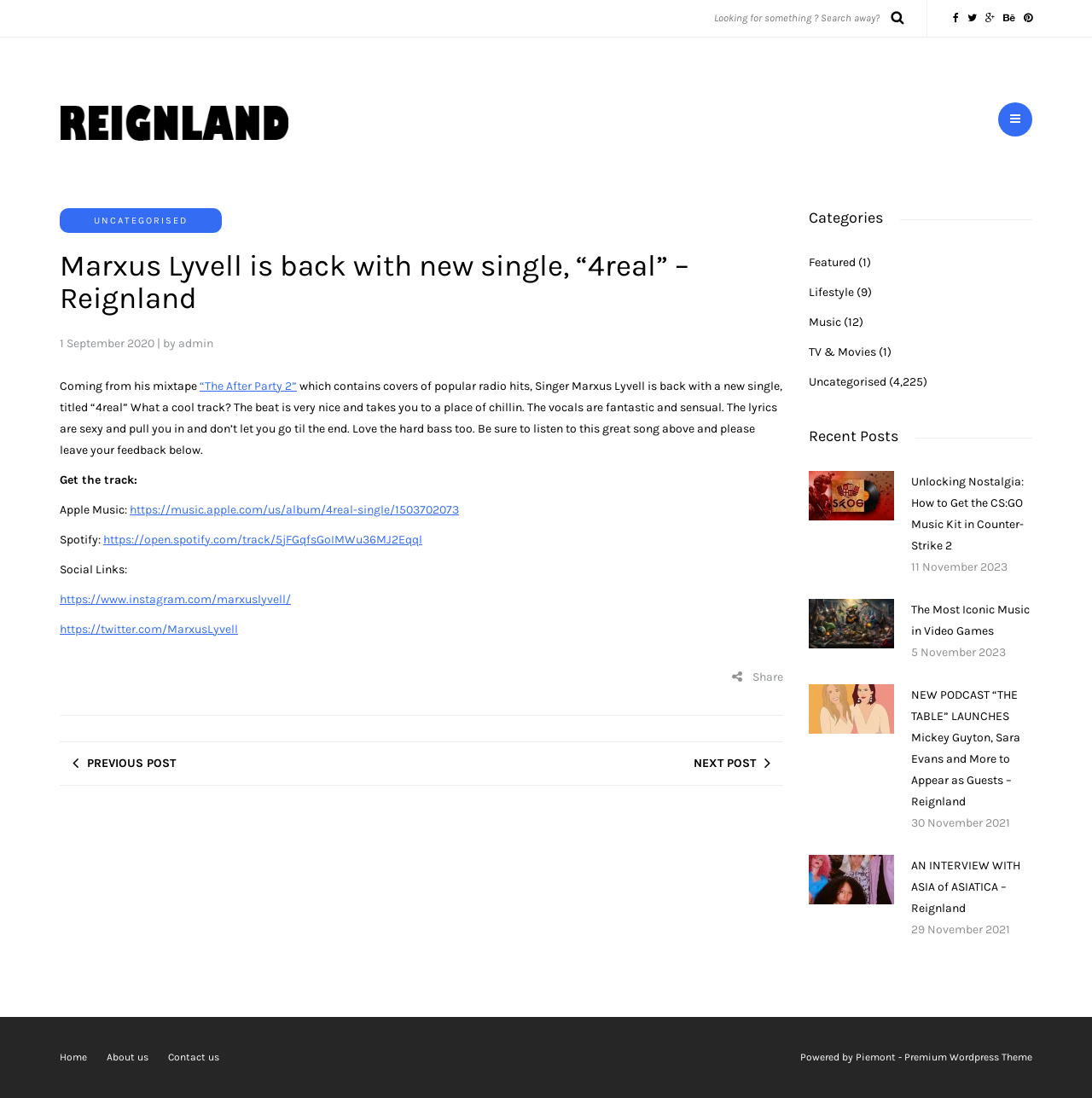Refer to the image and answer the question with as much detail as possible: What is the name of the podcast mentioned in one of the recent posts?

One of the recent posts on the webpage is about the launch of a new podcast called 'THE TABLE', which will feature guests like Mickey Guyton and Sara Evans.